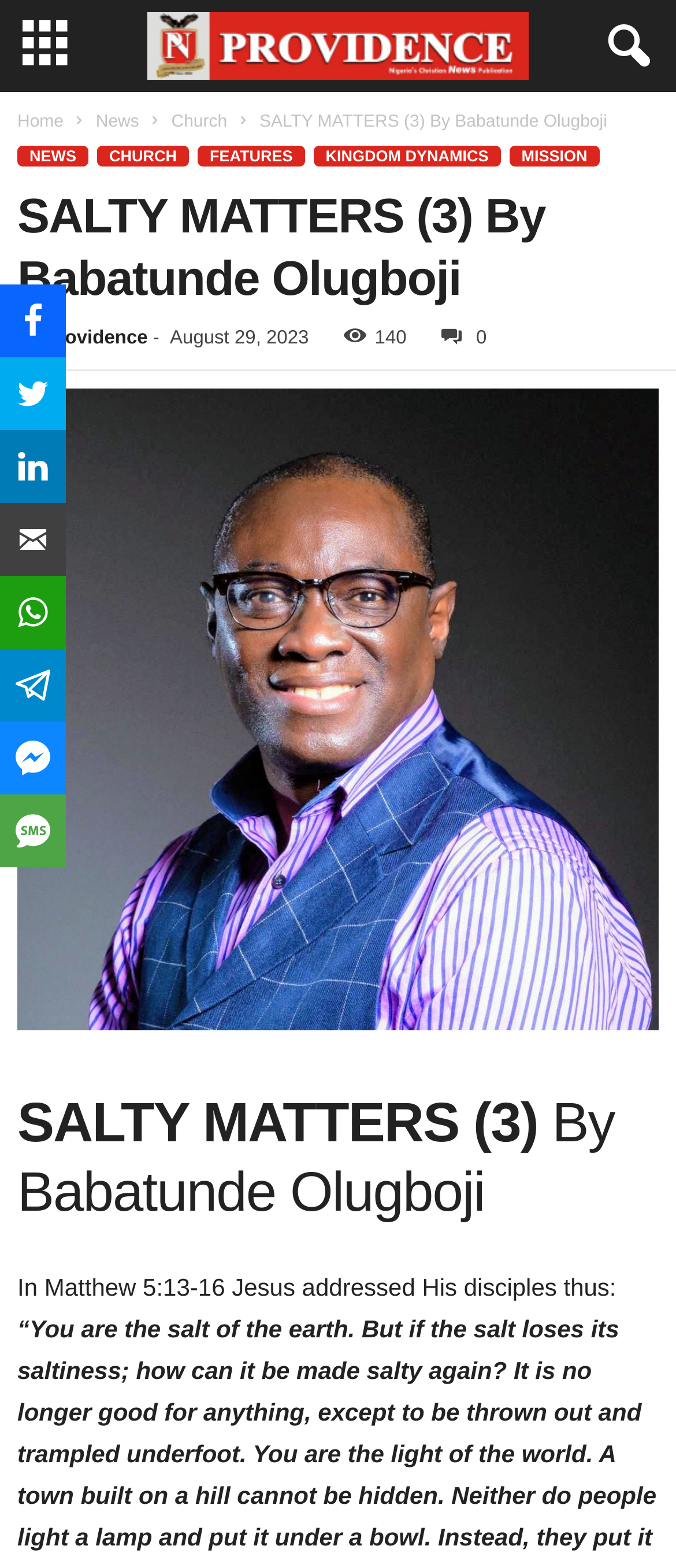Locate the bounding box coordinates of the element that needs to be clicked to carry out the instruction: "Read the article 'SALTY MATTERS (3) By Babatunde Olugboji'". The coordinates should be given as four float numbers ranging from 0 to 1, i.e., [left, top, right, bottom].

[0.384, 0.072, 0.898, 0.084]